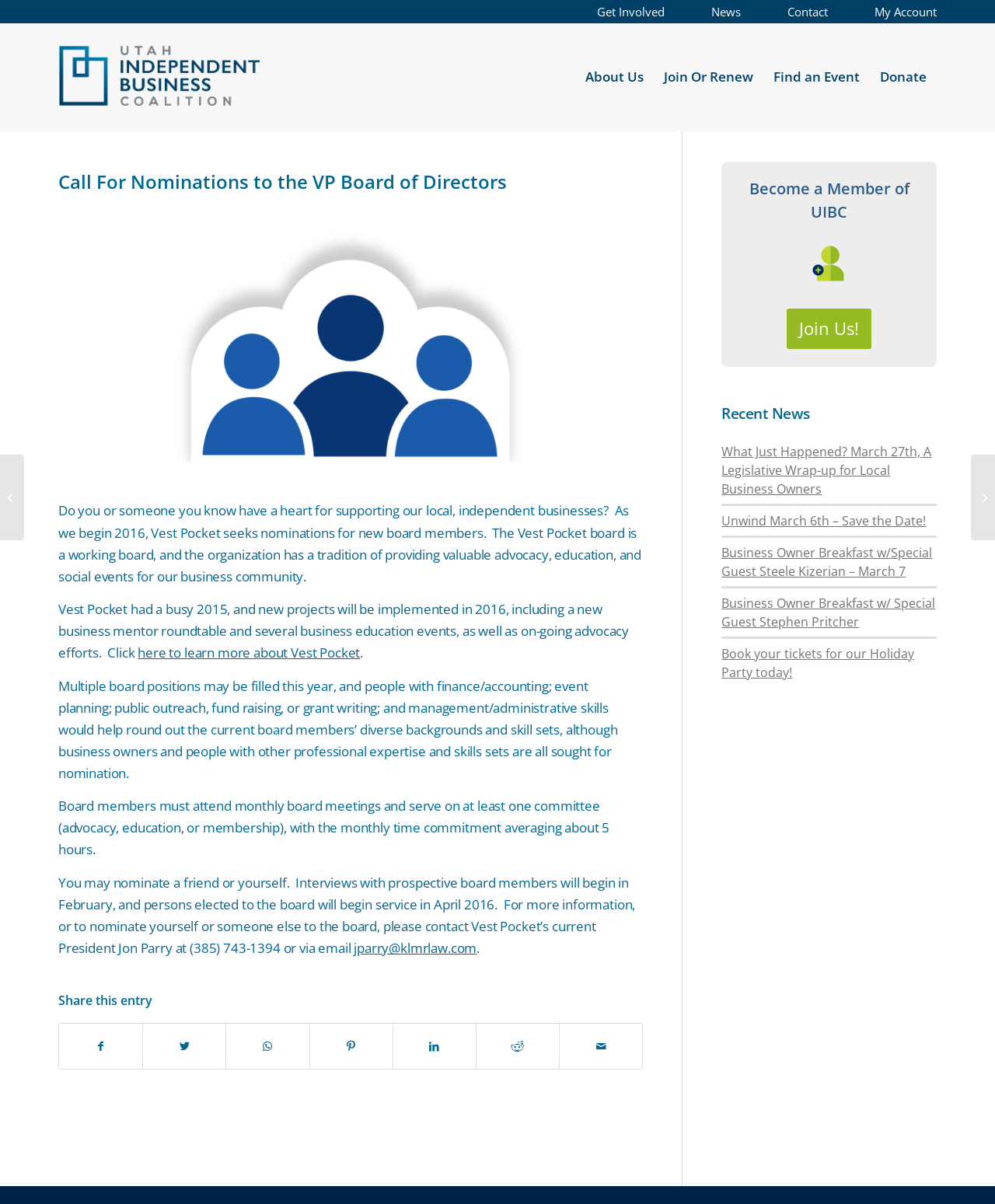Show the bounding box coordinates for the HTML element as described: "alt="Utah Independent Business Coalition"".

[0.059, 0.019, 0.262, 0.109]